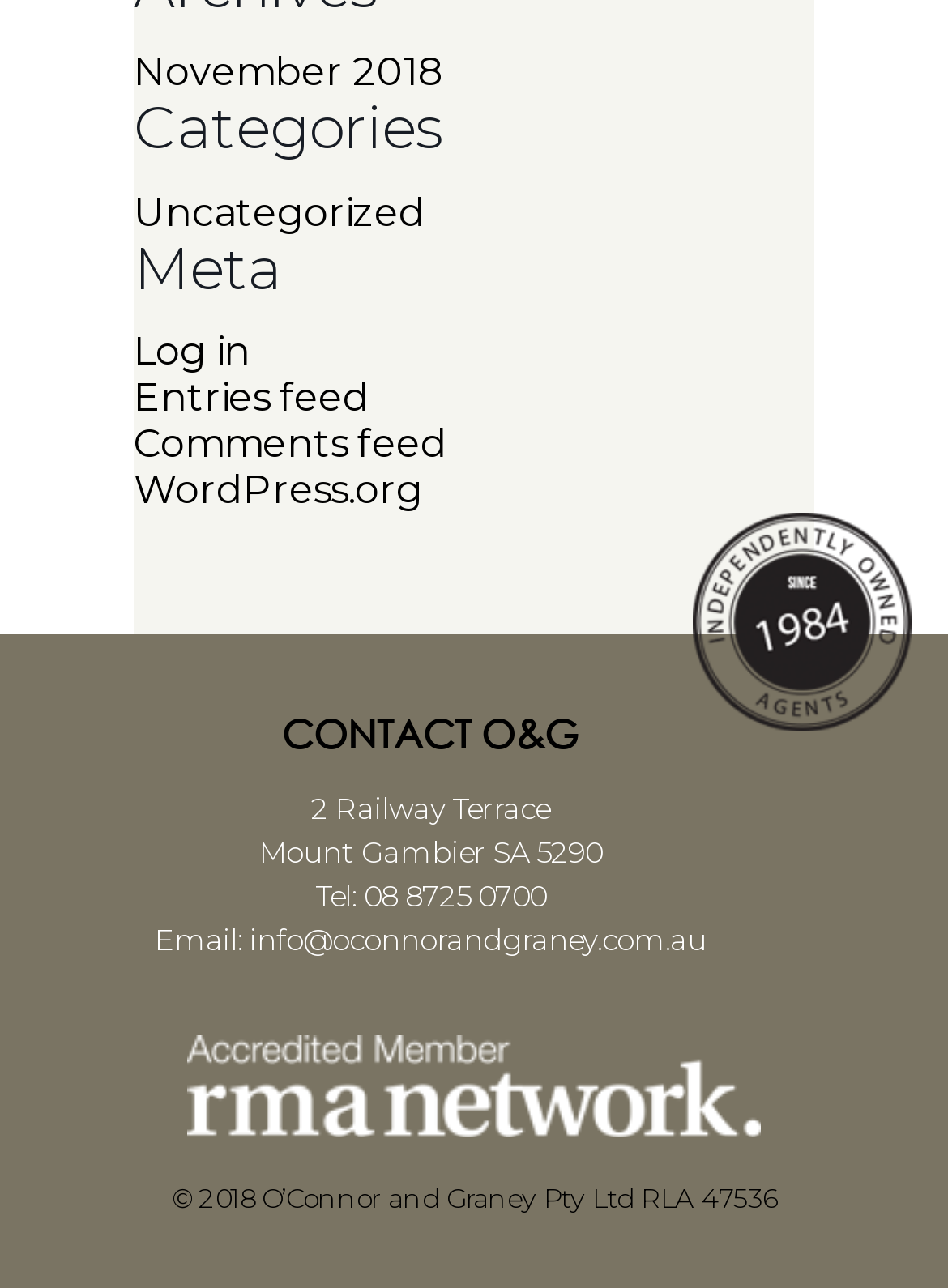How many links are there in the categories section?
Based on the image, answer the question in a detailed manner.

I found the links in the categories section by looking at the section with the heading 'Categories', where I saw two links: 'November 2018' and 'Uncategorized'.